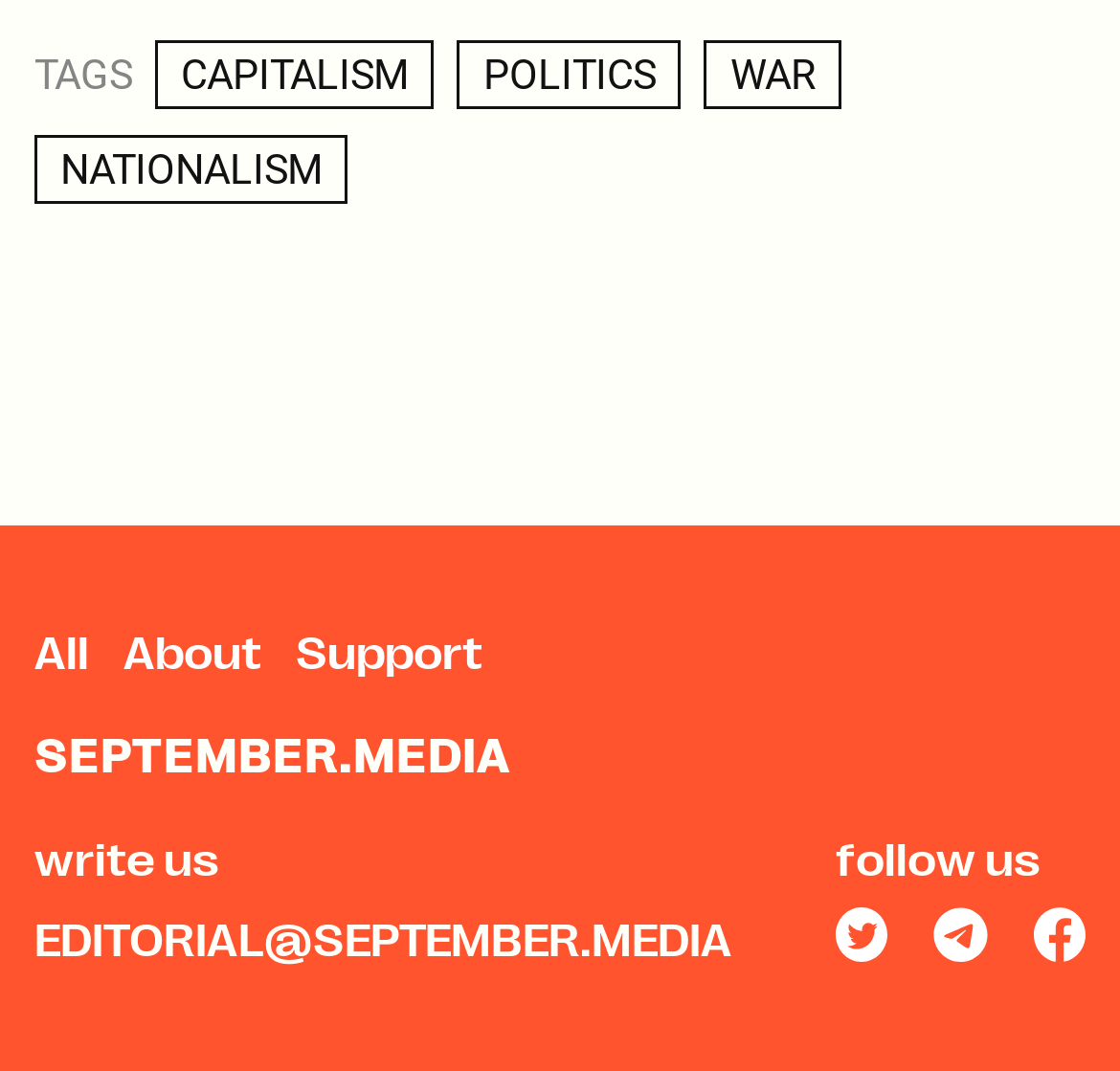What is the first tag listed?
Using the details shown in the screenshot, provide a comprehensive answer to the question.

The first tag listed is 'CAPITALISM' which is a link element located at the top of the webpage with a bounding box coordinate of [0.138, 0.036, 0.387, 0.101].